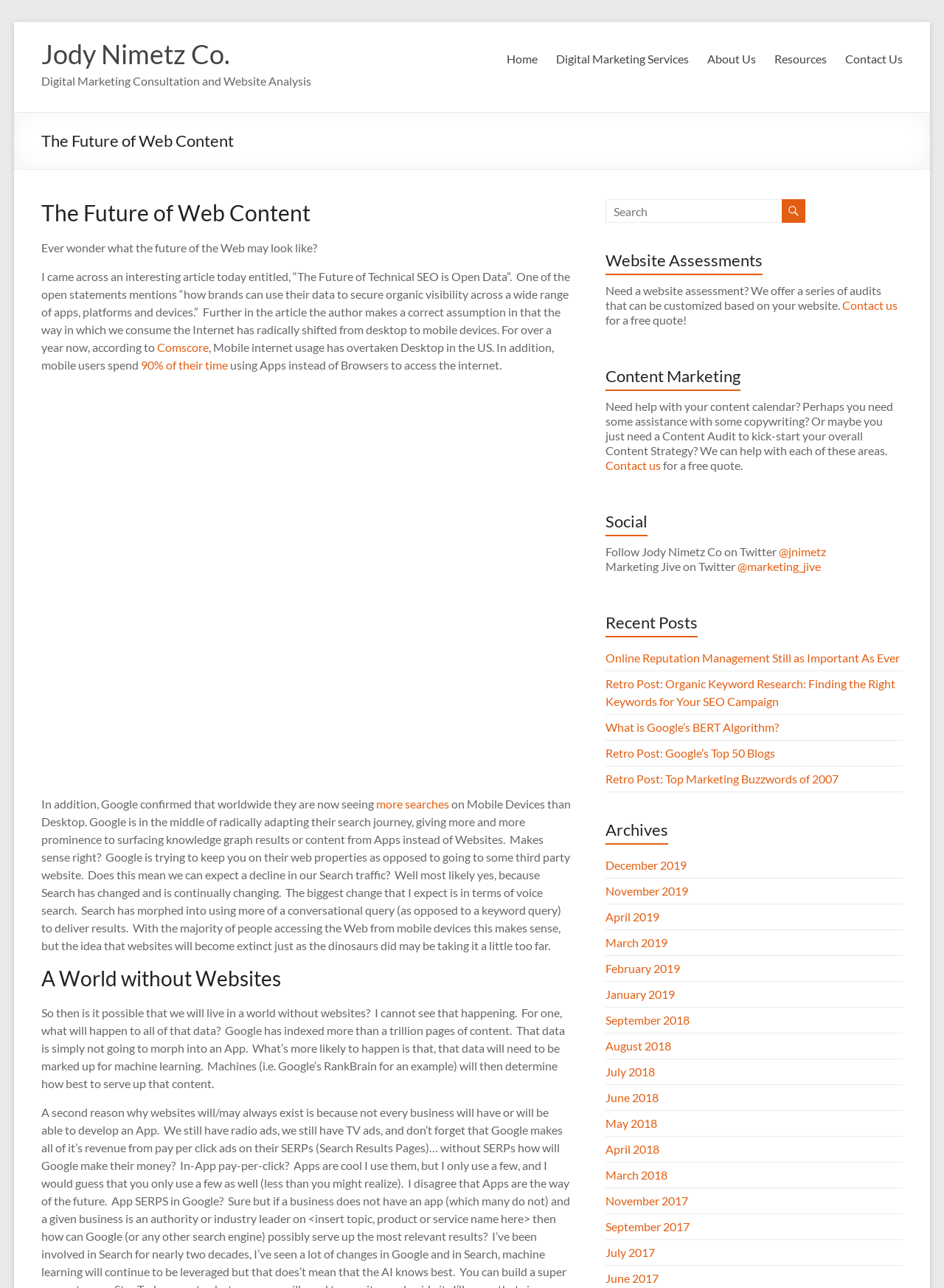Deliver a detailed narrative of the webpage's visual and textual elements.

This webpage is about the future of web content and its potential impact on websites. At the top, there is a heading "The Future of Web Content" and a subheading "Jody Nimetz Co." with a link to the company's website. Below this, there is a navigation menu with links to "Home", "Digital Marketing Services", "About Us", "Resources", and "Contact Us".

The main content of the webpage is divided into sections. The first section discusses the shift in internet consumption from desktop to mobile devices and how this may affect the future of websites. There is a paragraph of text that mentions an article about the future of technical SEO and how brands can use their data to secure organic visibility across various apps, platforms, and devices. This is followed by a link to Comscore and a statistic about mobile internet usage.

The next section has a heading "A World without Websites" and discusses the possibility of a world without websites. The author argues that while search traffic may decline, websites will not become extinct. Instead, data will need to be marked up for machine learning, and machines will determine how to serve up that content.

On the right side of the webpage, there are several complementary sections. The first section has a heading "Website Assessments" and offers a series of audits that can be customized based on a website. There is a link to "Contact us" for a free quote. The second section has a heading "Content Marketing" and offers assistance with content calendars, copywriting, and content audits. Again, there is a link to "Contact us" for a free quote.

The third section has a heading "Social" and invites users to follow Jody Nimetz Co on Twitter. There are links to Twitter profiles for Jody Nimetz Co and Marketing Jive. The fourth section has a heading "Recent Posts" and lists several links to recent blog posts, including "Online Reputation Management Still as Important As Ever" and "What is Google’s BERT Algorithm?". The final section has a heading "Archives" and lists links to blog posts from various months and years, dating back to 2017.

There is also an image on the webpage, but its content is not described.